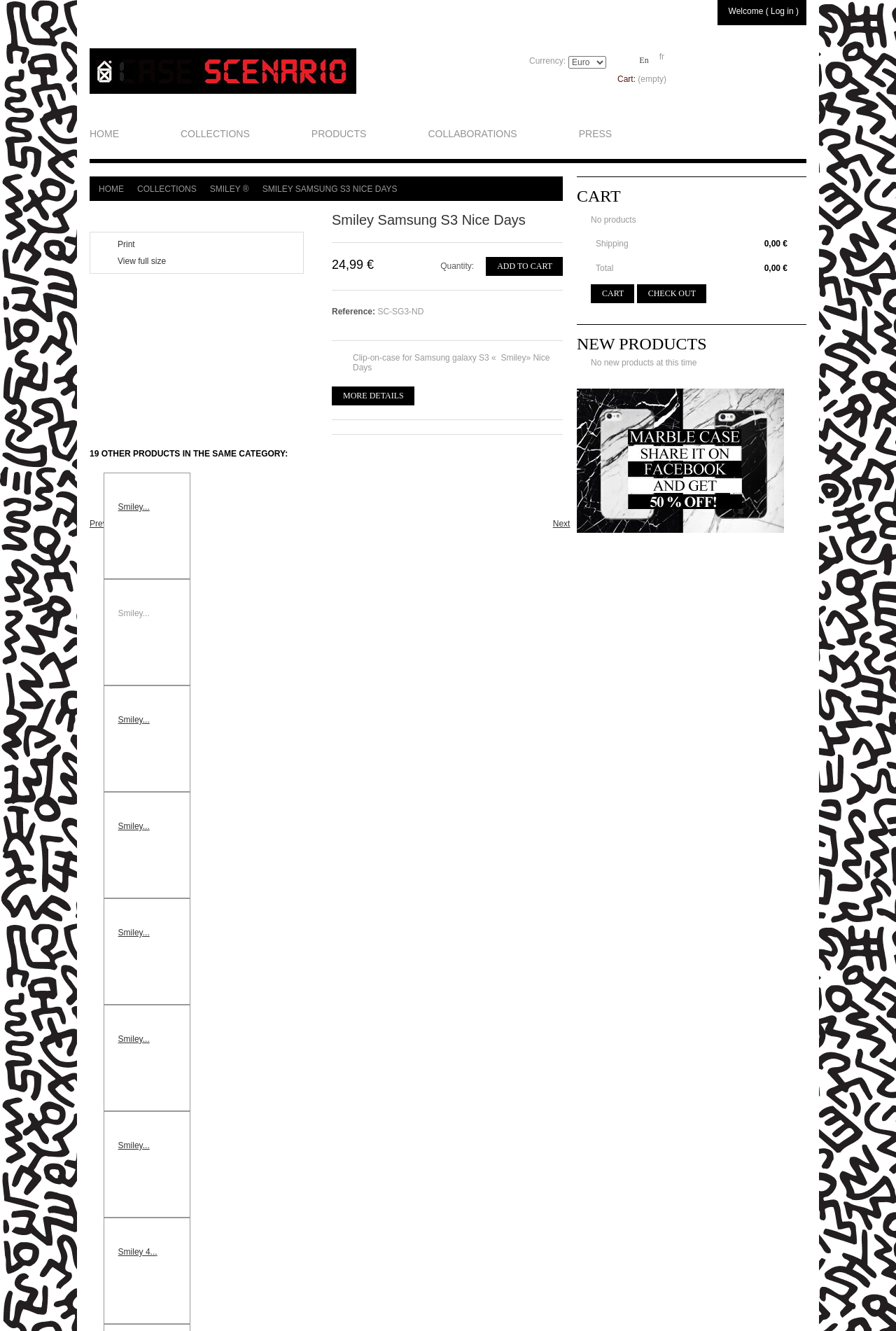Determine the bounding box for the UI element that matches this description: "Uwb Ultra Wide Band Technology".

None